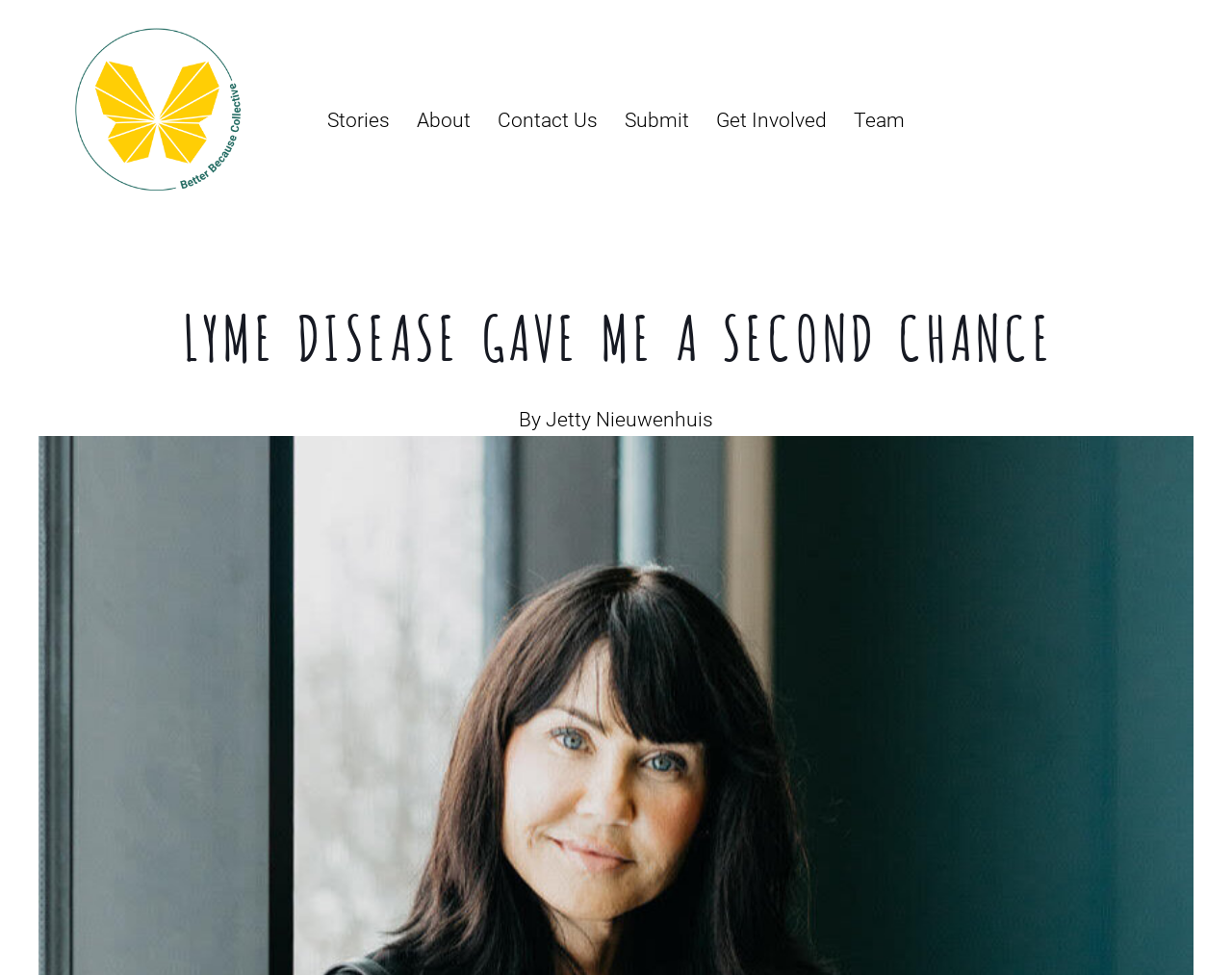Use a single word or phrase to answer the question: What is the name of the author of the story?

Jetty Nieuwenhuis